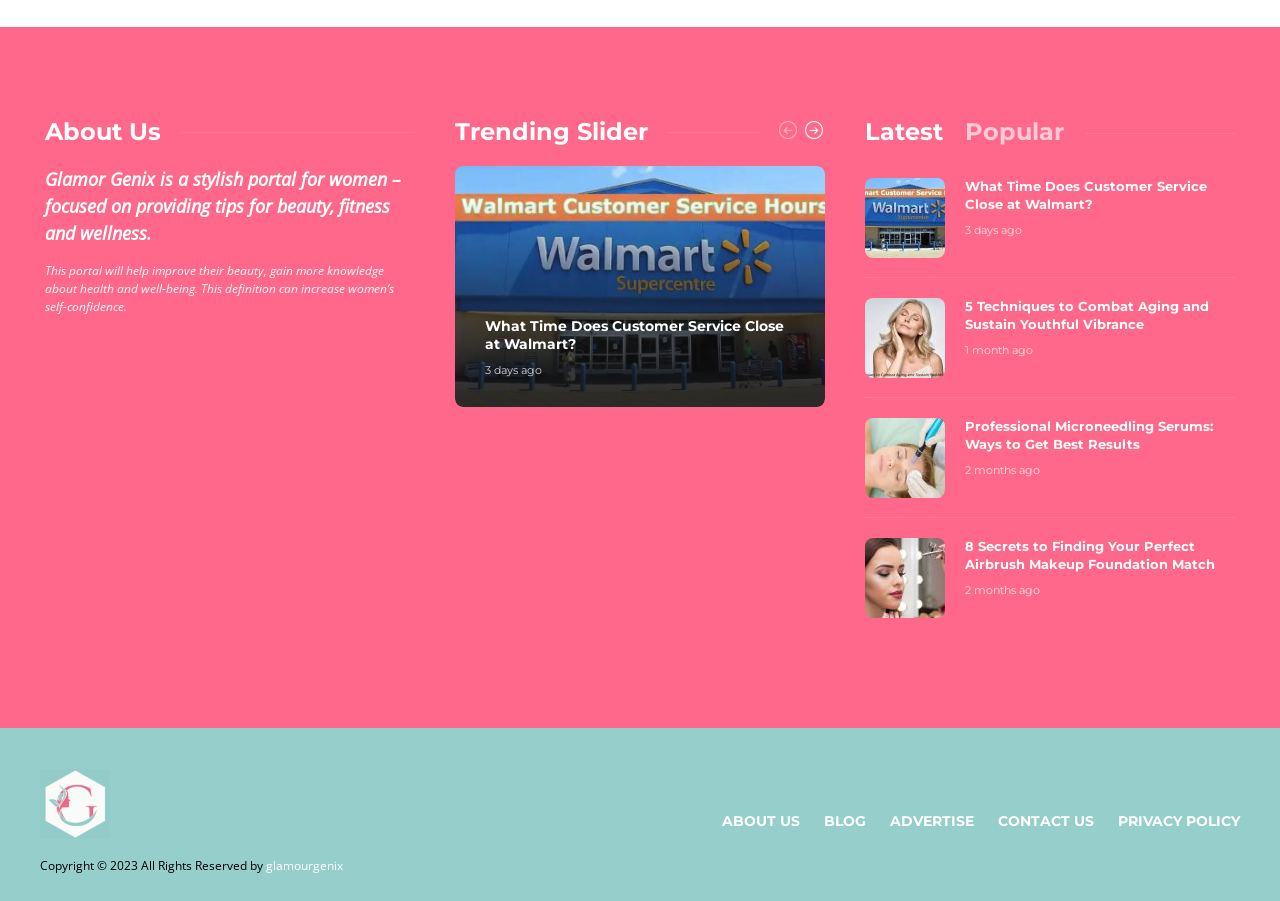Determine the bounding box coordinates of the section I need to click to execute the following instruction: "Click the 'Popular' tab". Provide the coordinates as four float numbers between 0 and 1, i.e., [left, top, right, bottom].

[0.754, 0.13, 0.831, 0.162]